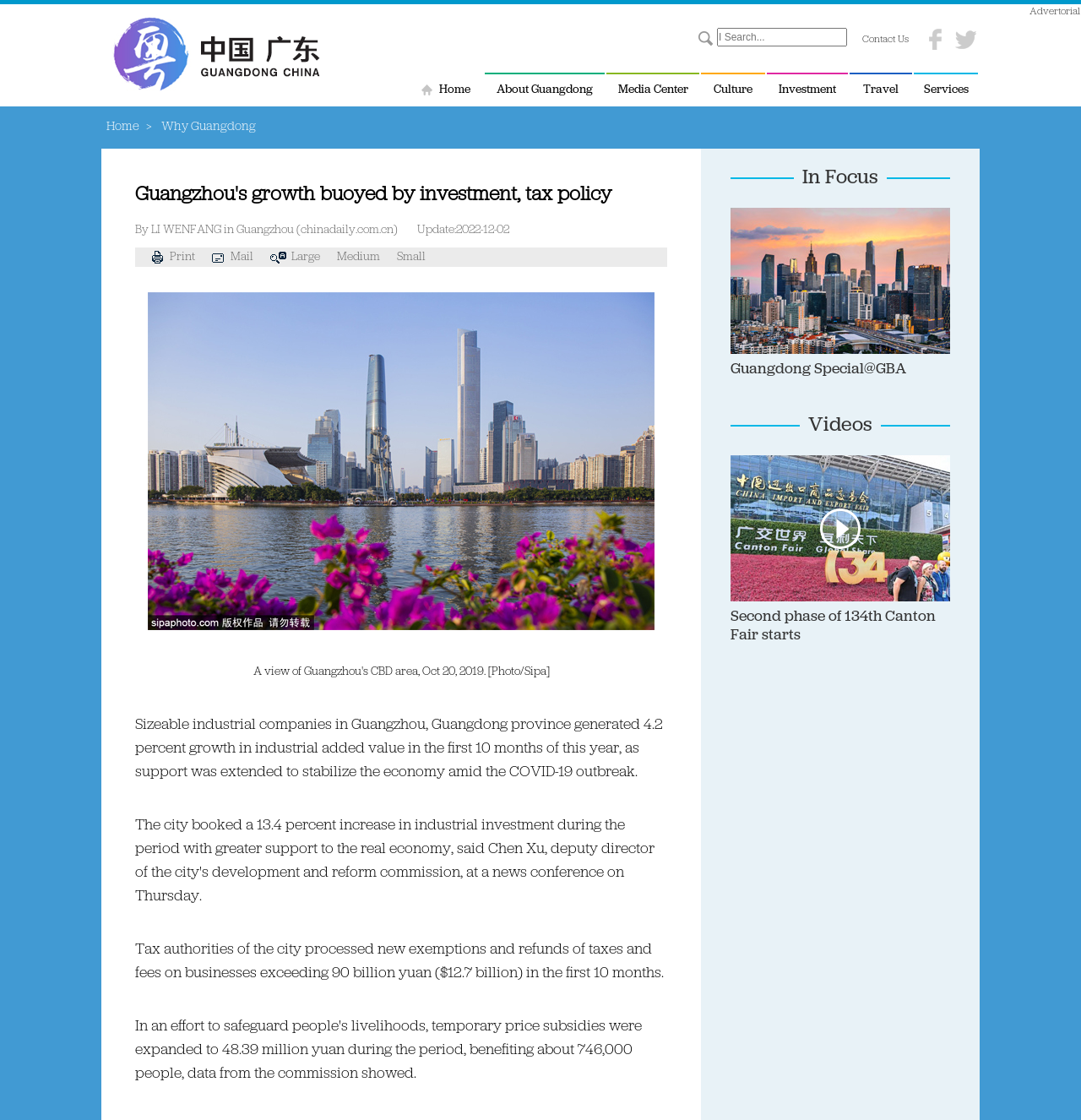Provide the bounding box coordinates in the format (top-left x, top-left y, bottom-right x, bottom-right y). All values are floating point numbers between 0 and 1. Determine the bounding box coordinate of the UI element described as: Contact Us

[0.798, 0.031, 0.841, 0.04]